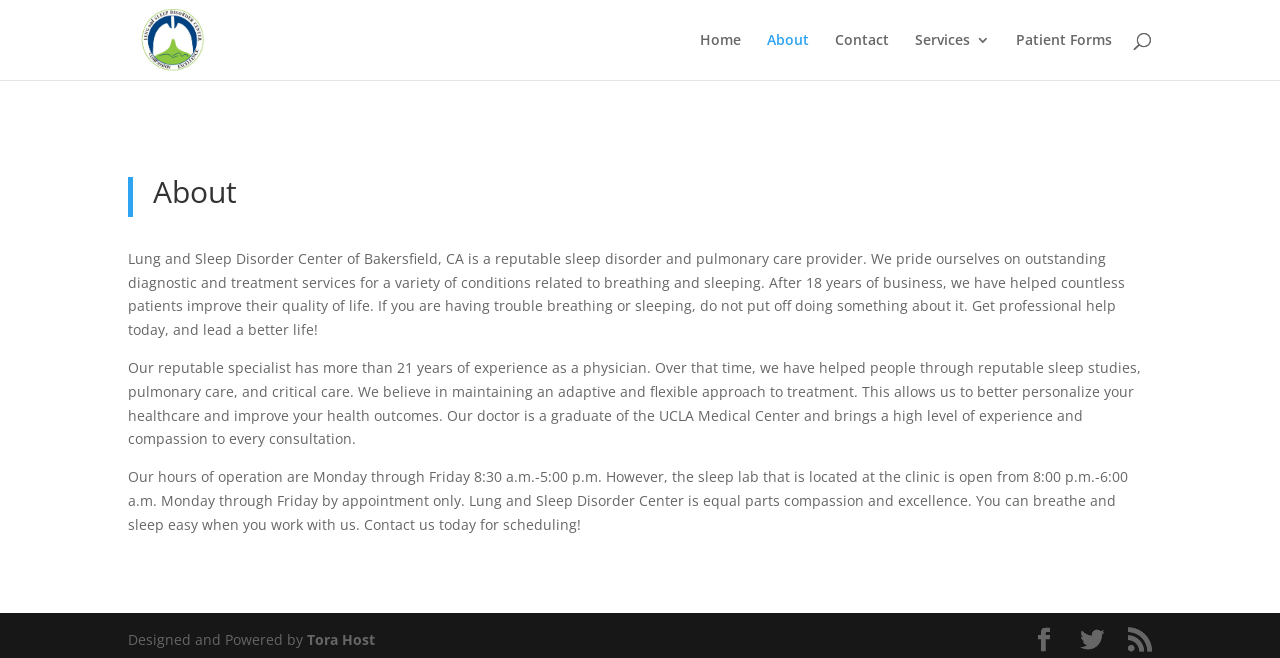Respond to the following question using a concise word or phrase: 
What are the hours of operation of the center?

Monday through Friday 8:30 a.m.-5:00 p.m.